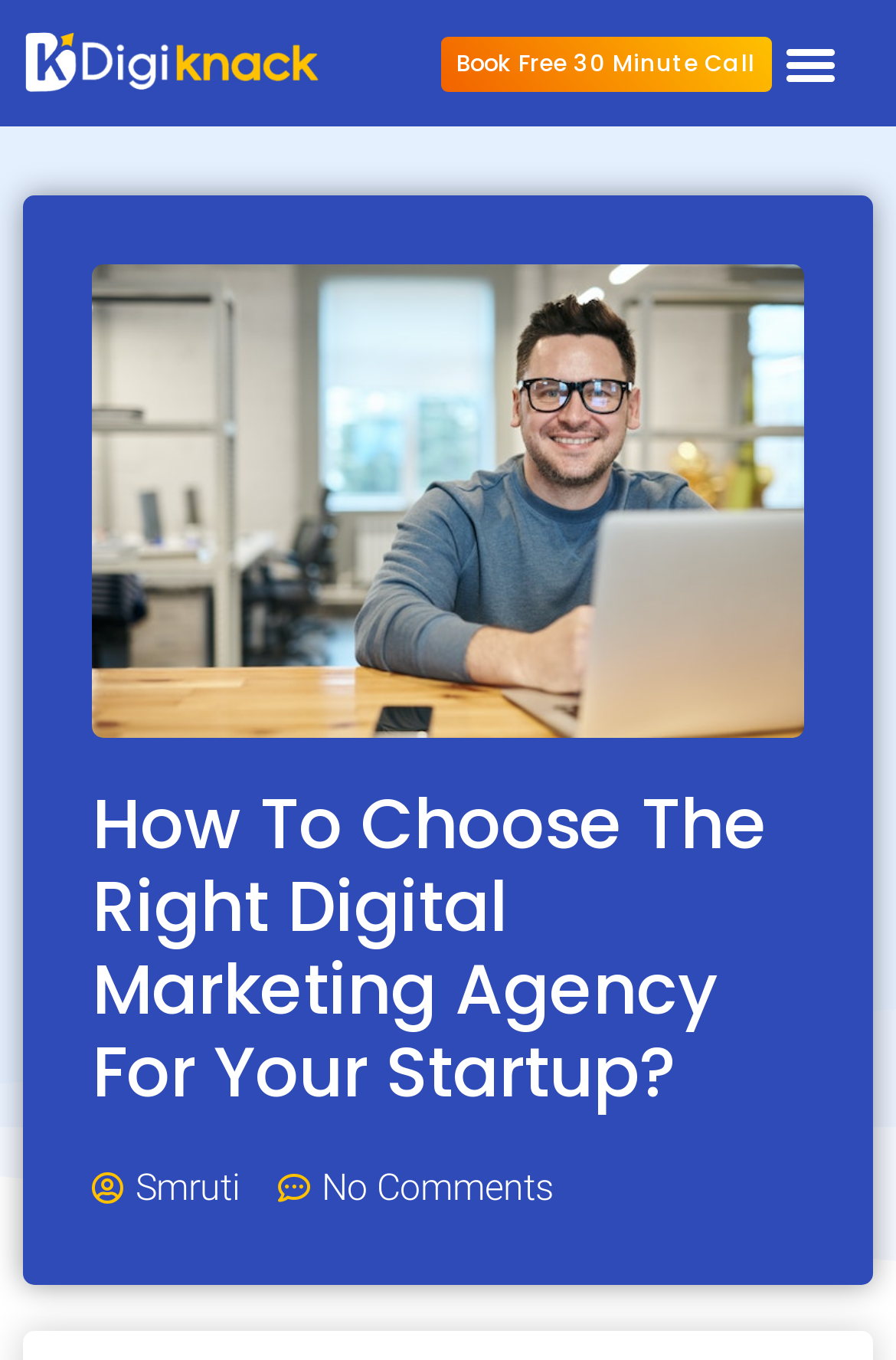Identify the bounding box coordinates for the UI element described by the following text: "Menu". Provide the coordinates as four float numbers between 0 and 1, in the format [left, top, right, bottom].

[0.86, 0.017, 0.949, 0.075]